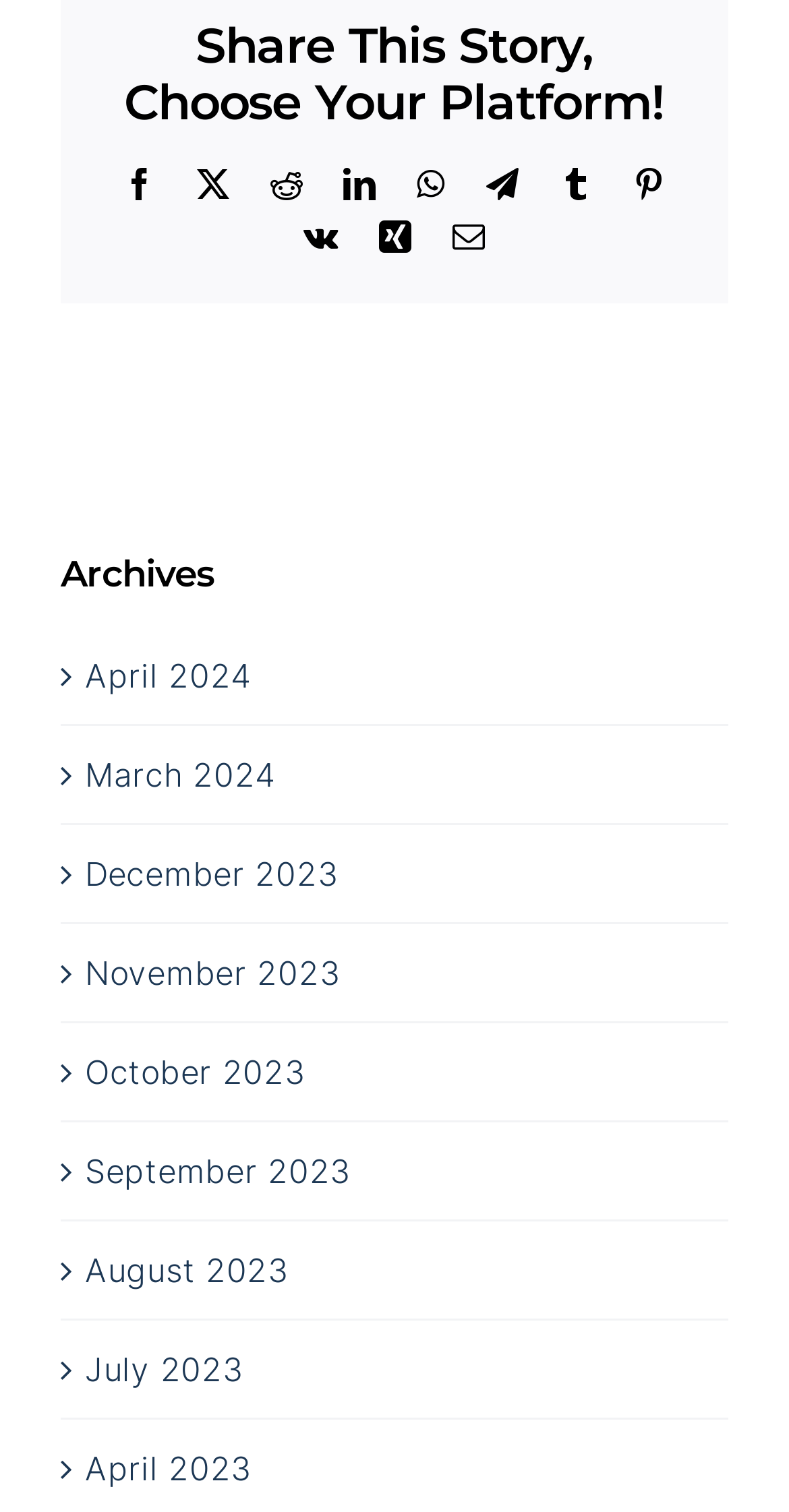Determine the bounding box coordinates for the area that needs to be clicked to fulfill this task: "Share on WhatsApp". The coordinates must be given as four float numbers between 0 and 1, i.e., [left, top, right, bottom].

[0.528, 0.111, 0.565, 0.133]